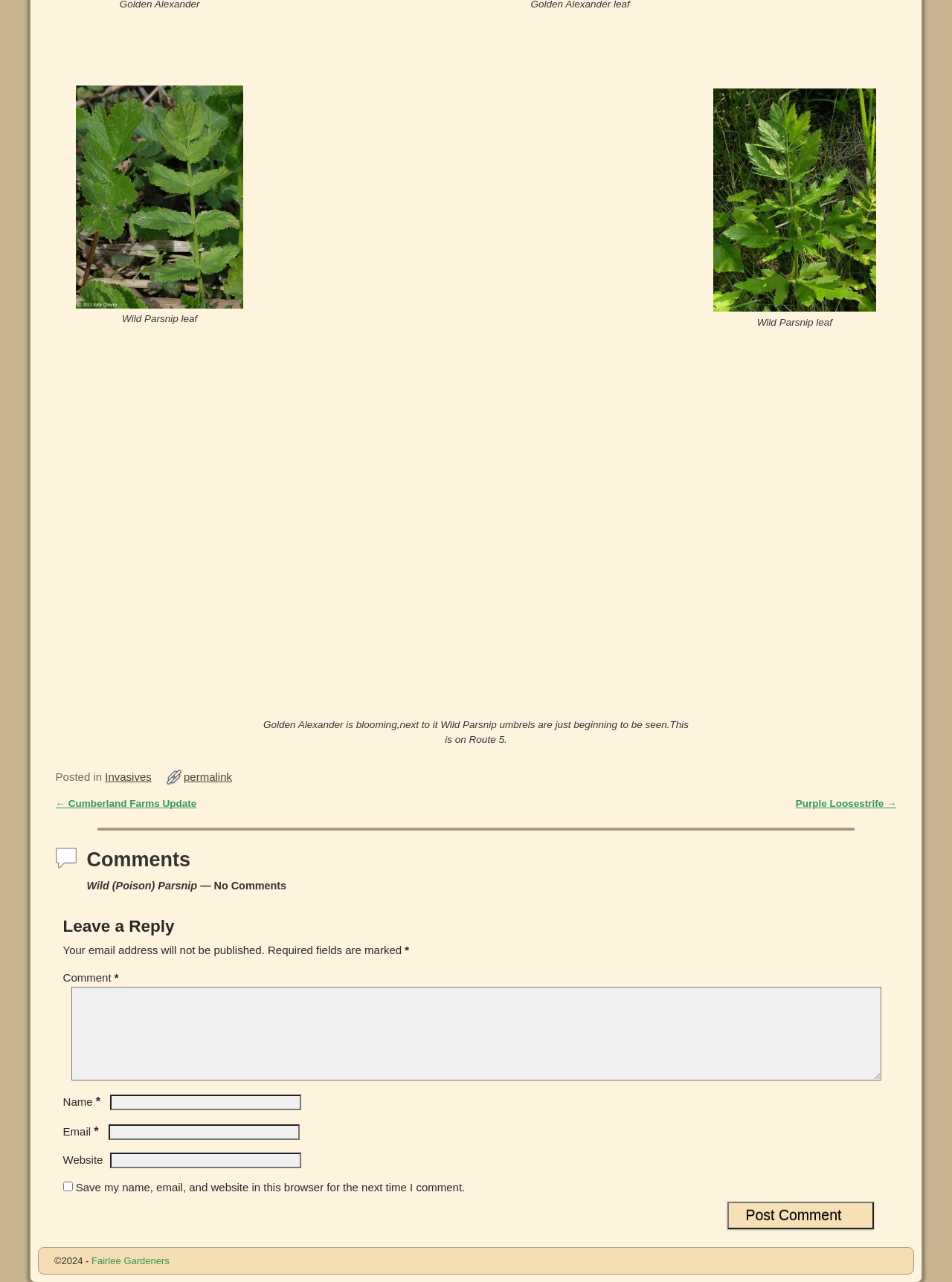Please identify the coordinates of the bounding box that should be clicked to fulfill this instruction: "Click on 'Bulawayo Man Catches Daughter In Bed With Next Door Chap'".

None